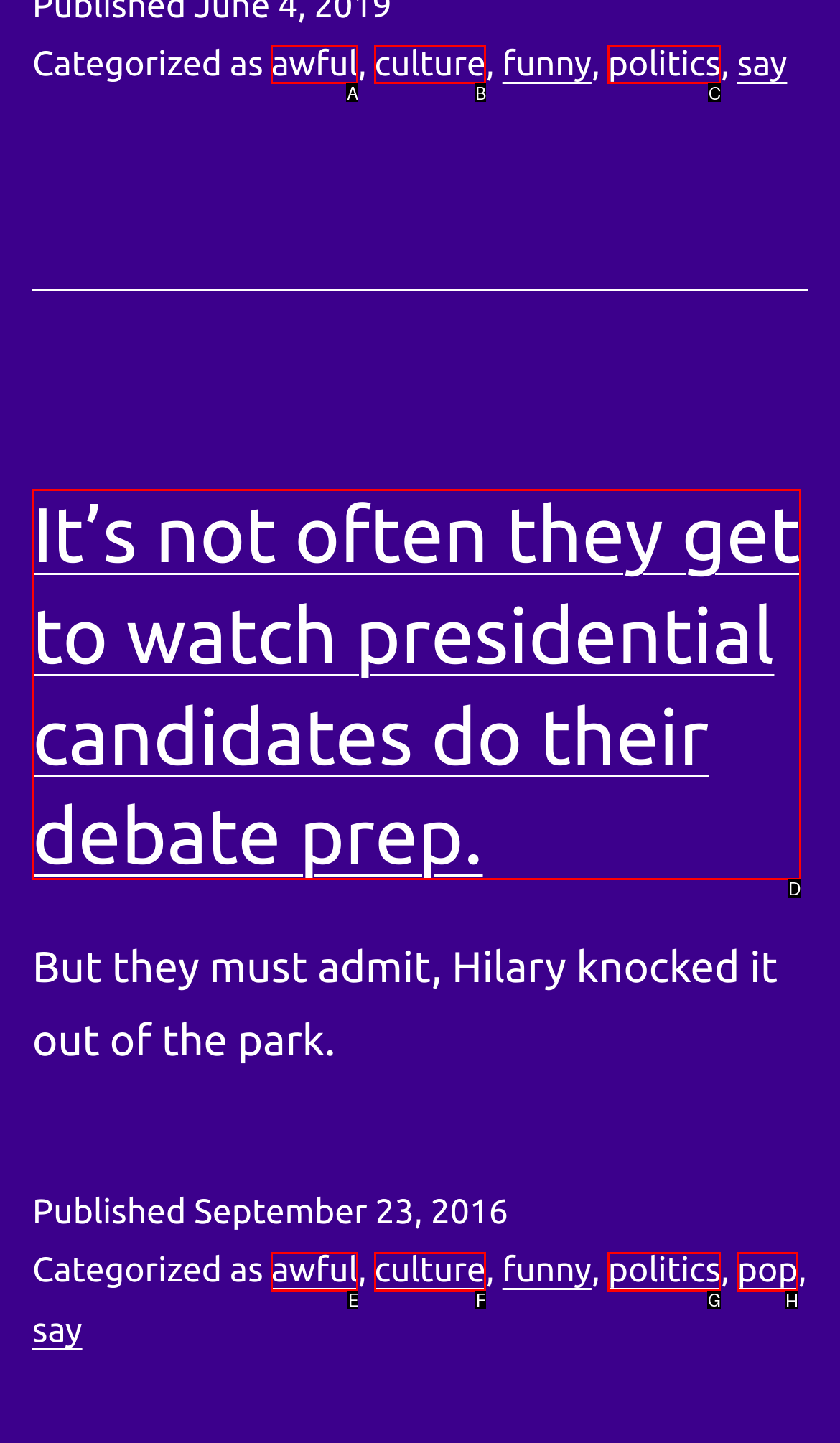Given the task: click the link to read about pop, point out the letter of the appropriate UI element from the marked options in the screenshot.

H